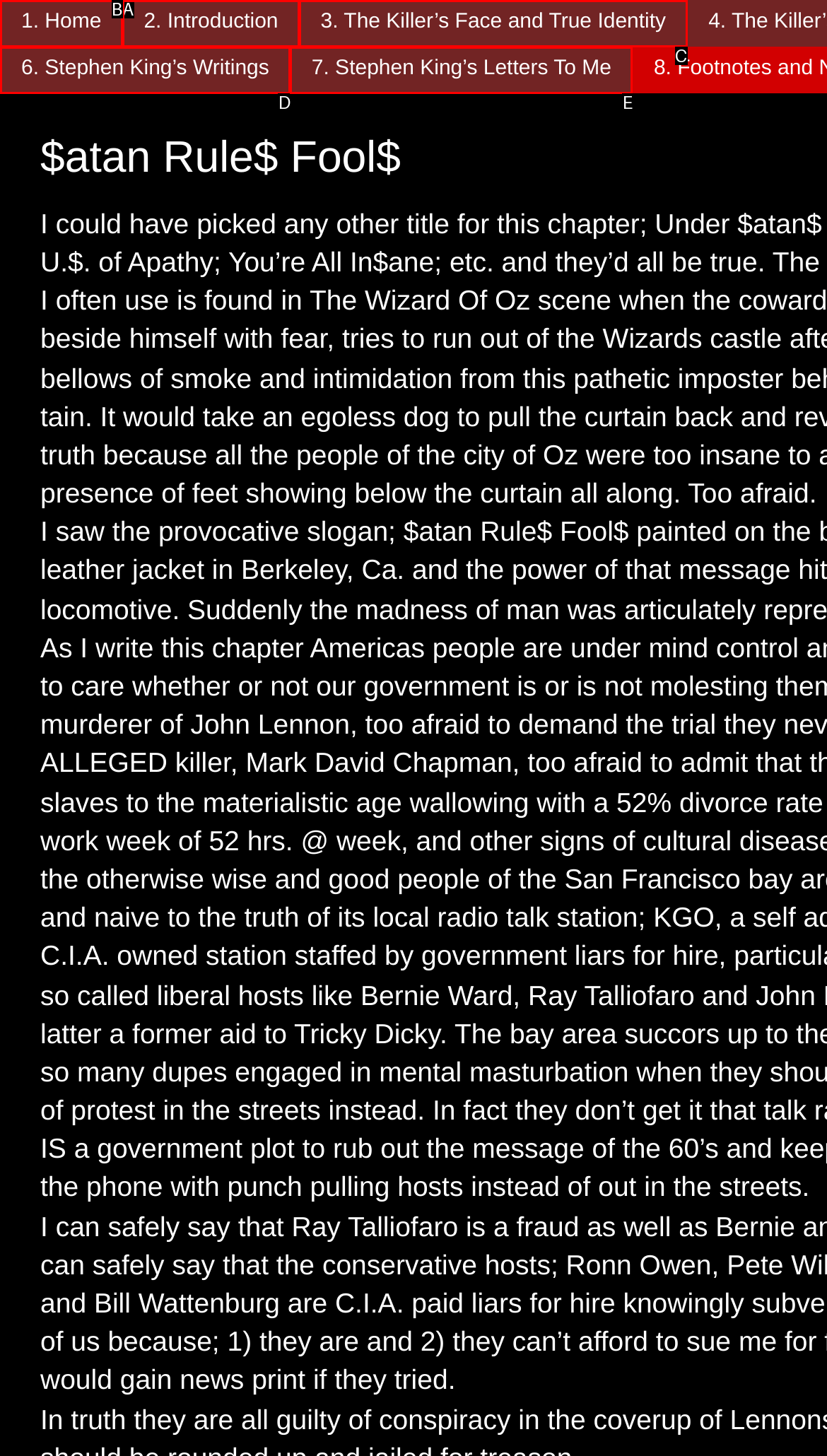Examine the description: 6. Stephen King’s Writings and indicate the best matching option by providing its letter directly from the choices.

D